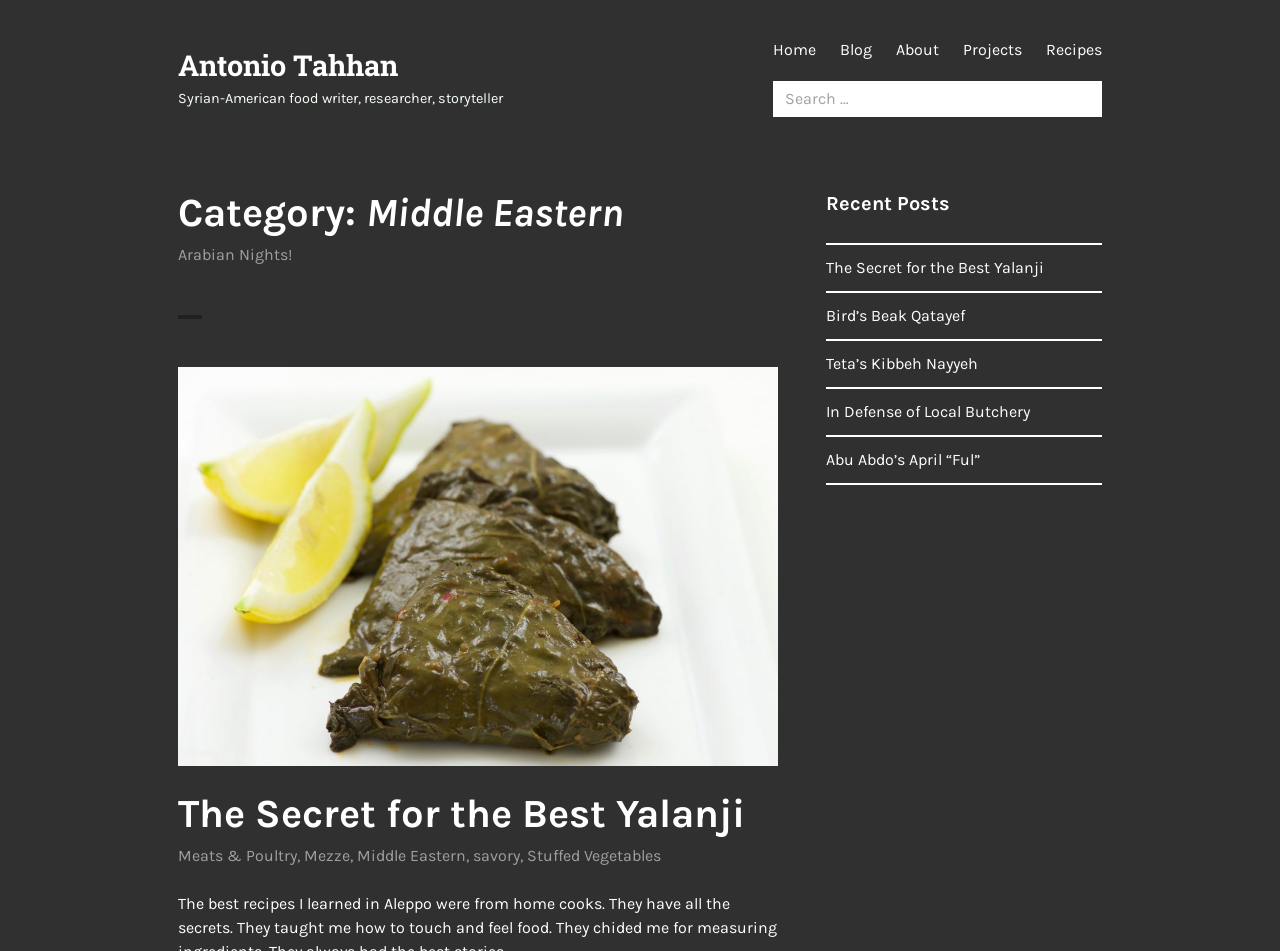Answer the question with a brief word or phrase:
What is the type of the last link in the navigation menu?

Recipes